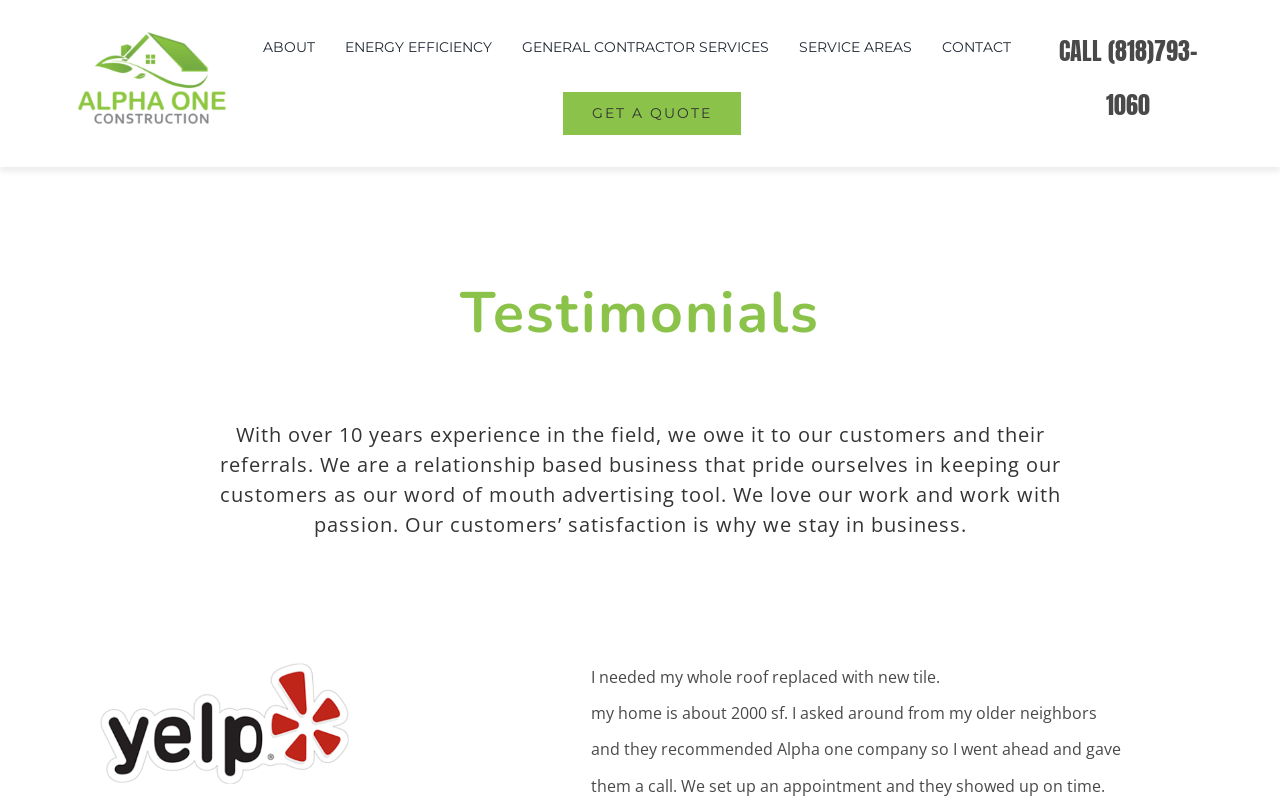Specify the bounding box coordinates of the element's area that should be clicked to execute the given instruction: "Navigate to ABOUT page". The coordinates should be four float numbers between 0 and 1, i.e., [left, top, right, bottom].

[0.206, 0.023, 0.246, 0.097]